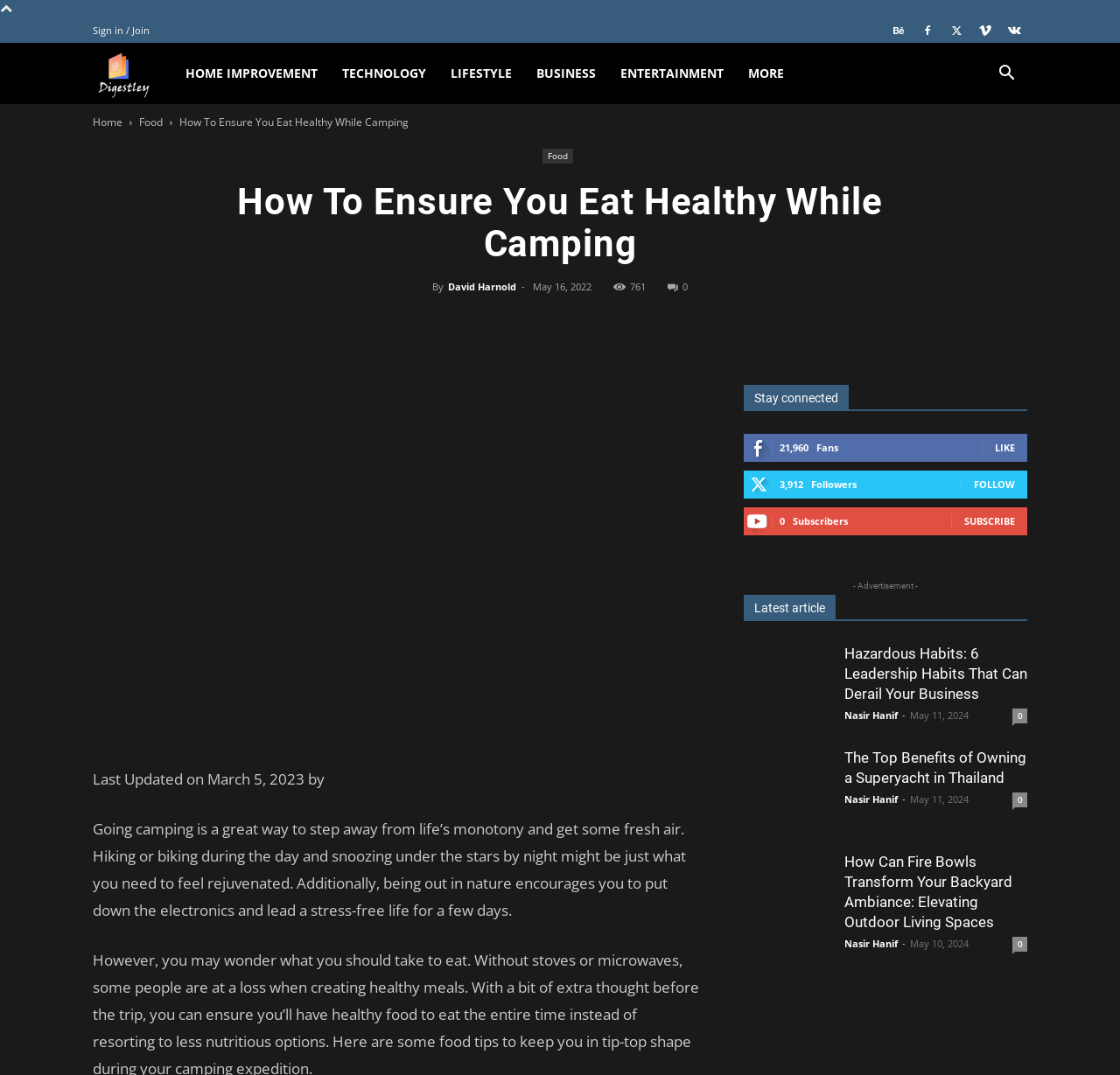Can you determine the bounding box coordinates of the area that needs to be clicked to fulfill the following instruction: "Click on the 'Sign in / Join' link"?

[0.083, 0.022, 0.134, 0.034]